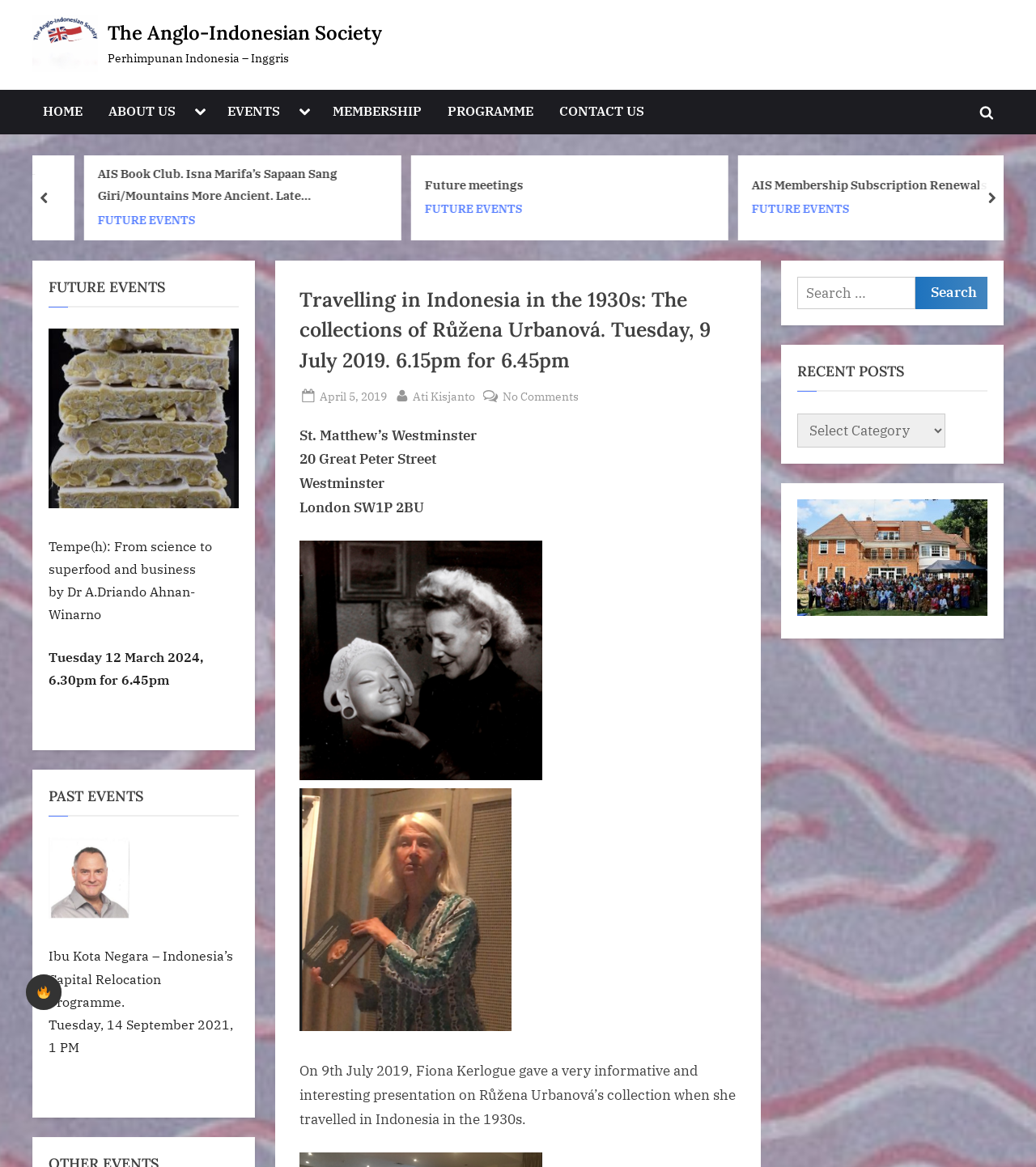Highlight the bounding box coordinates of the region I should click on to meet the following instruction: "Click on 'FACEBOOK'".

None